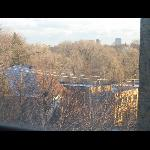What is the source of light in the image?
Please provide a single word or phrase based on the screenshot.

Soft sunlight